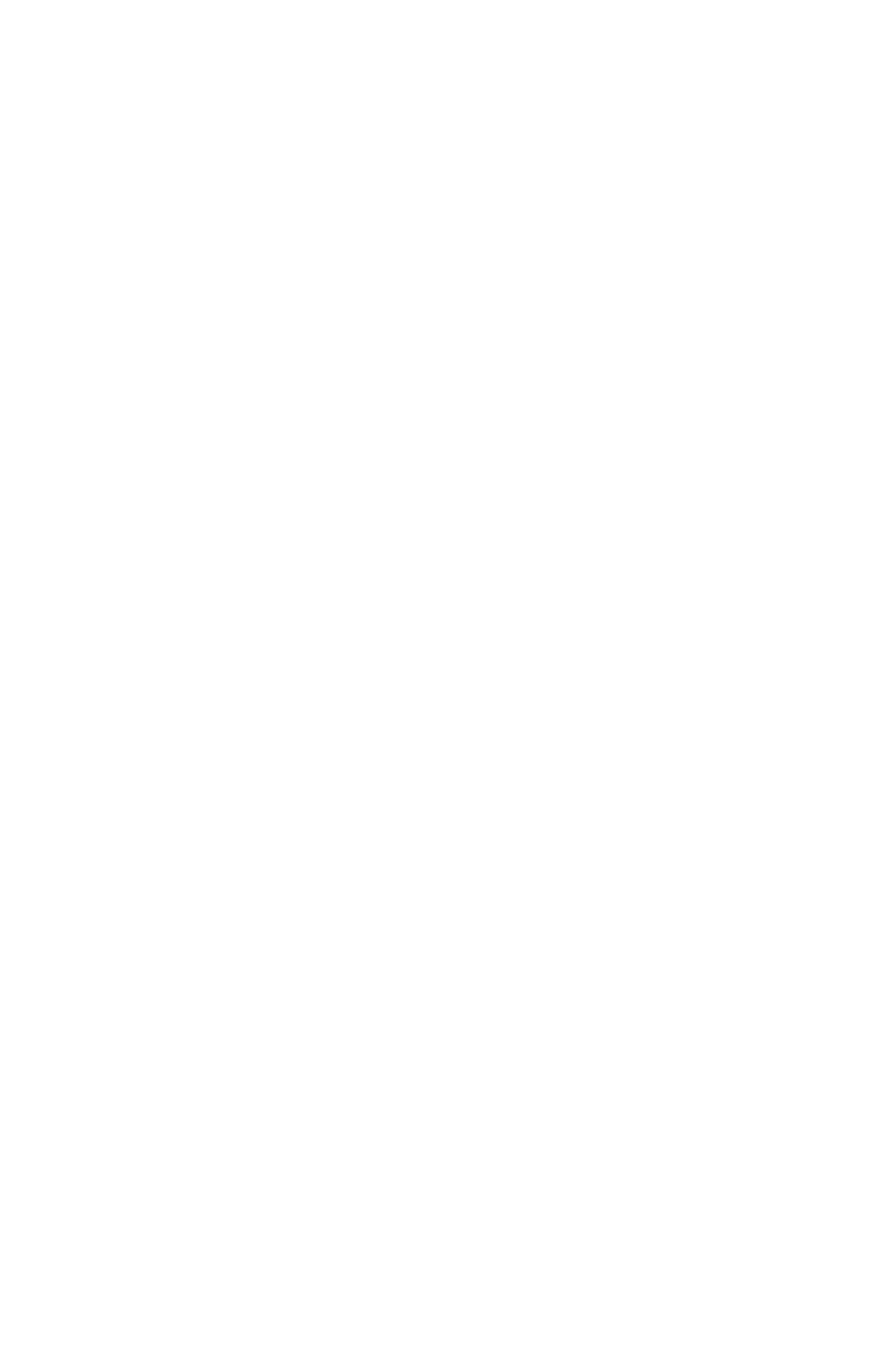Pinpoint the bounding box coordinates of the area that must be clicked to complete this instruction: "Click Continue".

[0.741, 0.306, 0.908, 0.347]